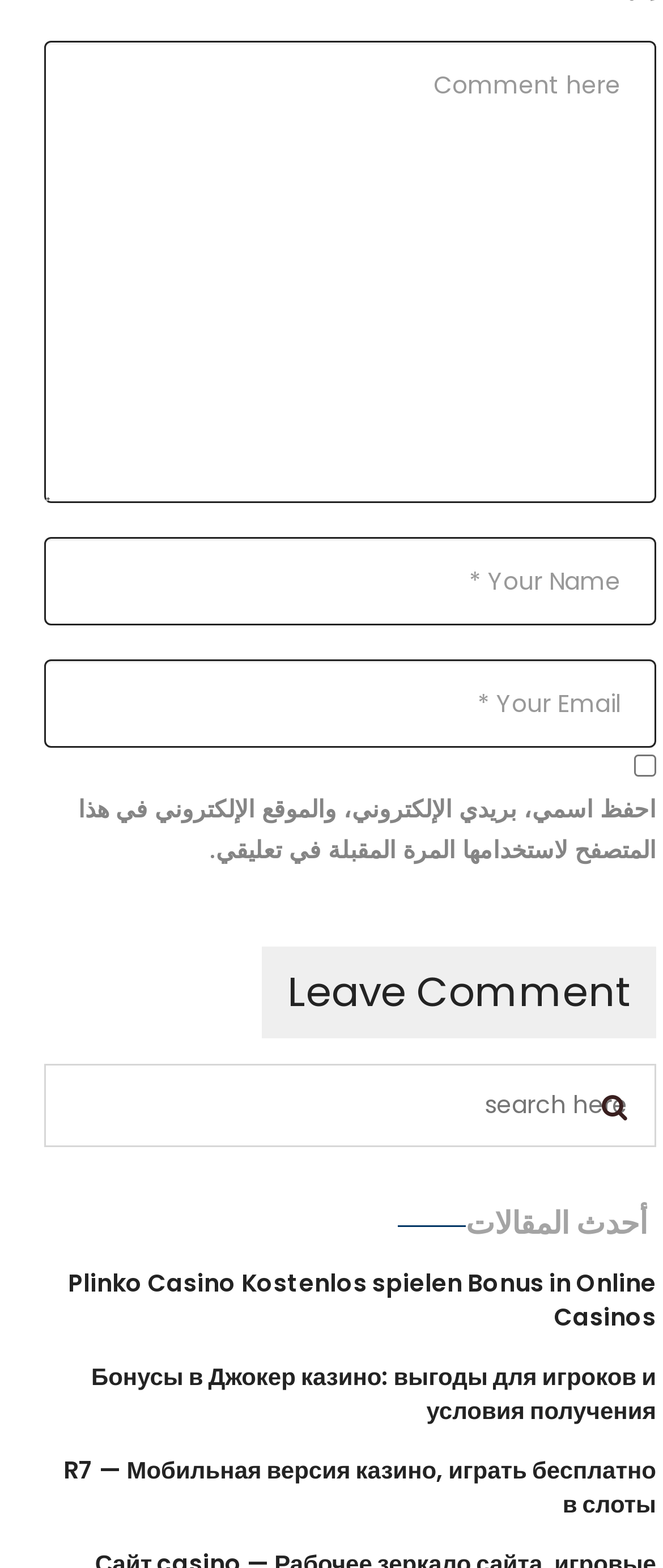Could you please study the image and provide a detailed answer to the question:
How many textboxes are required?

There are three required textboxes: 'Comment here', 'Your Name *', and 'Your Email *', all of which have 'required: True' in their descriptions.